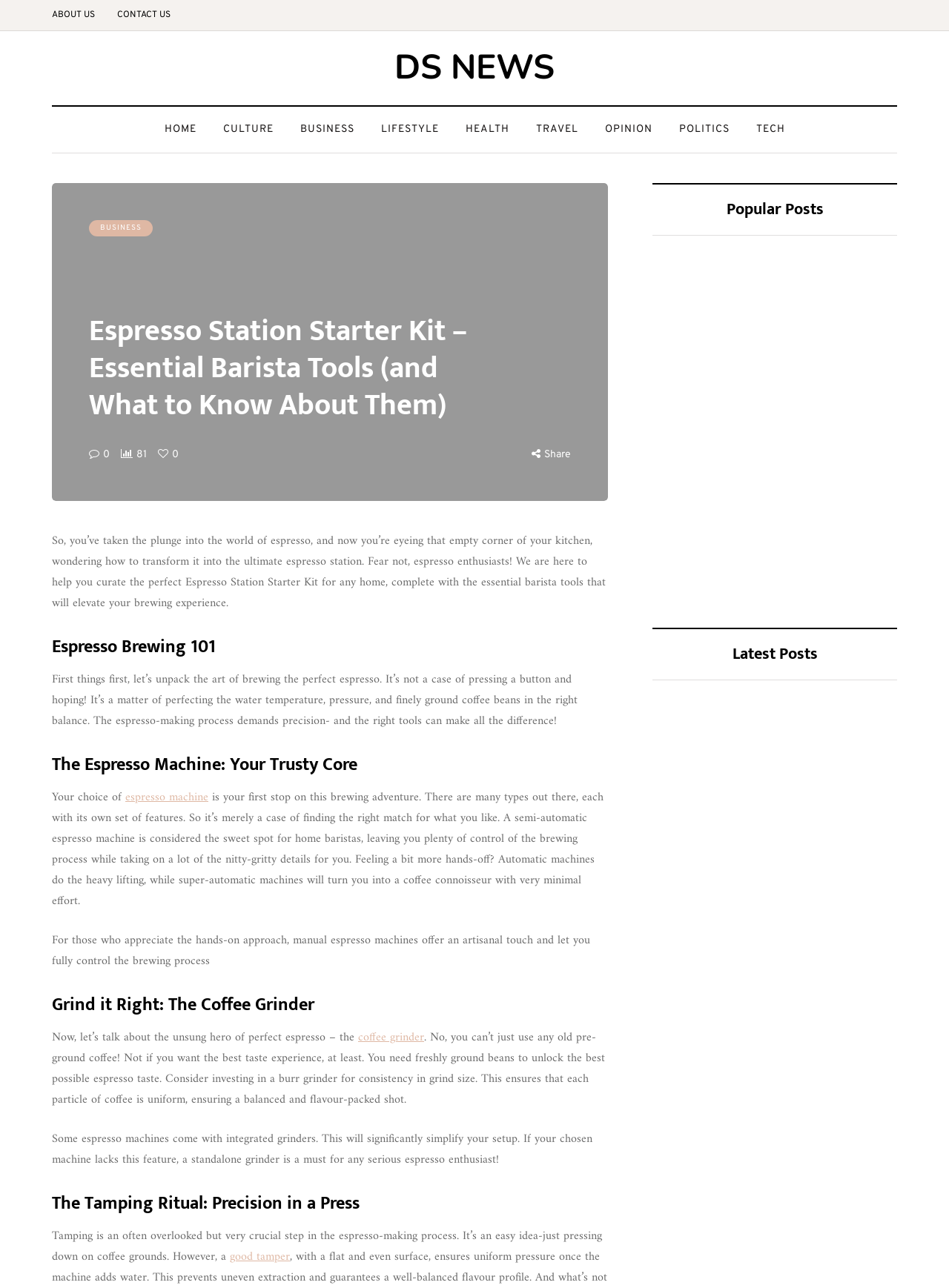Find the coordinates for the bounding box of the element with this description: "Culture".

[0.221, 0.094, 0.302, 0.107]